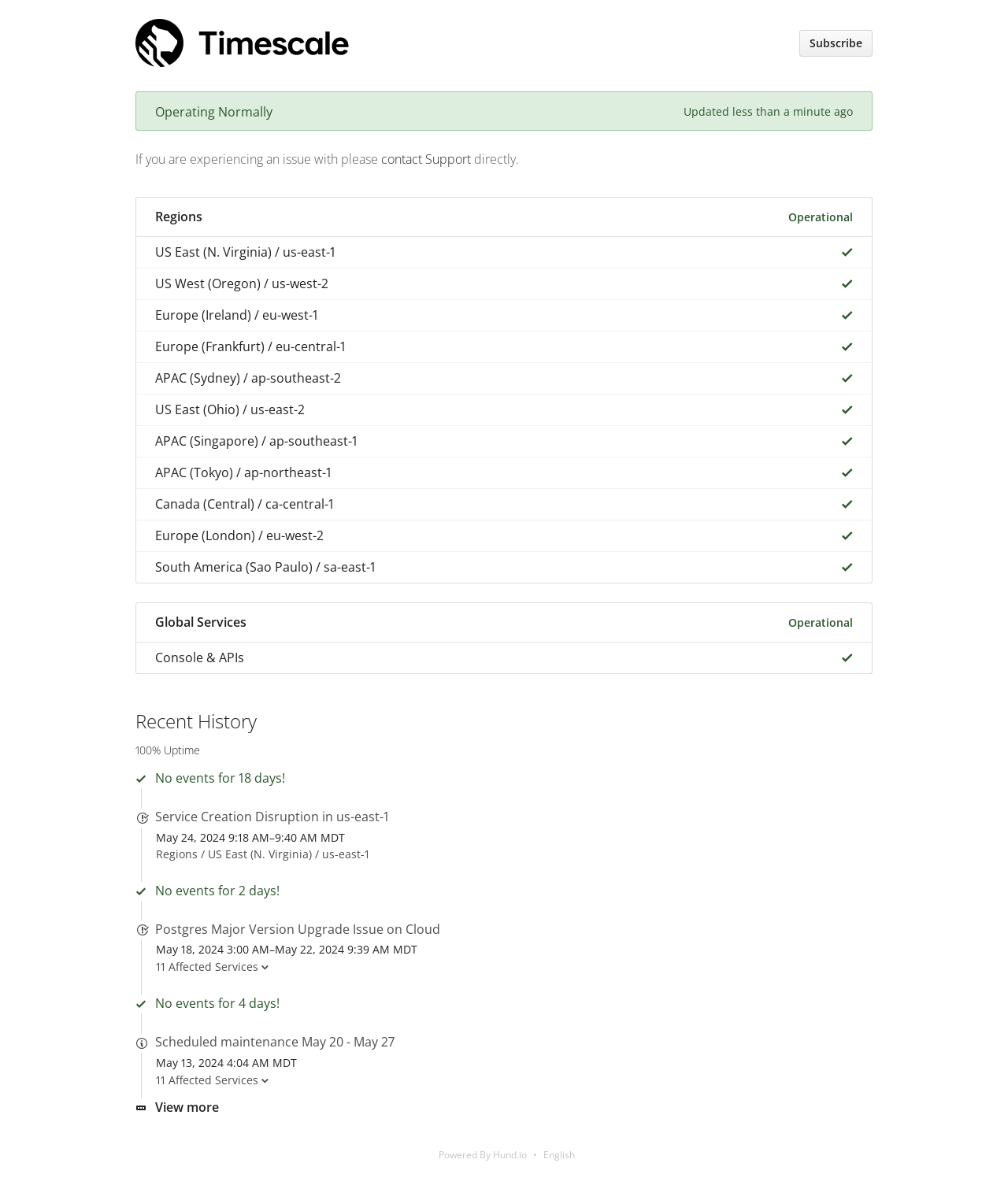Provide the bounding box coordinates of the section that needs to be clicked to accomplish the following instruction: "Click on Subscribe."

[0.793, 0.025, 0.866, 0.048]